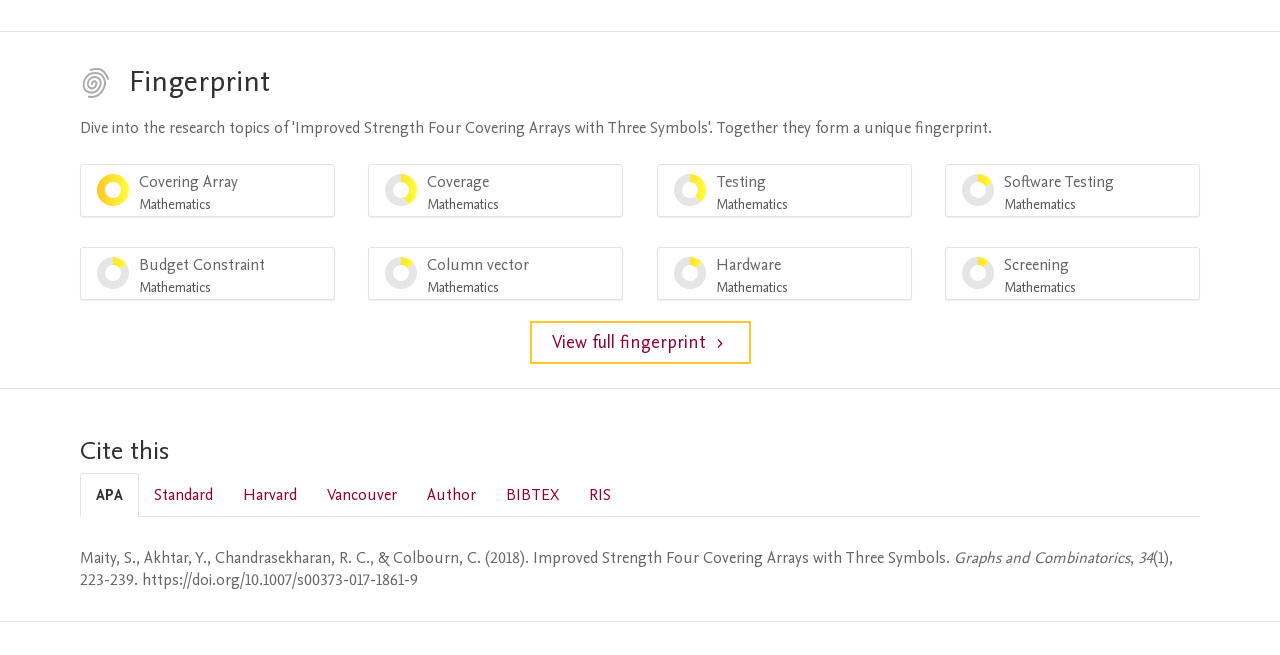Using the image as a reference, answer the following question in as much detail as possible:
What is the name of the first author?

I found the answer by looking at the citation information in the 'Cite this' section, where it says 'Maity, S., Akhtar, Y., Chandrasekharan, R. C.'.